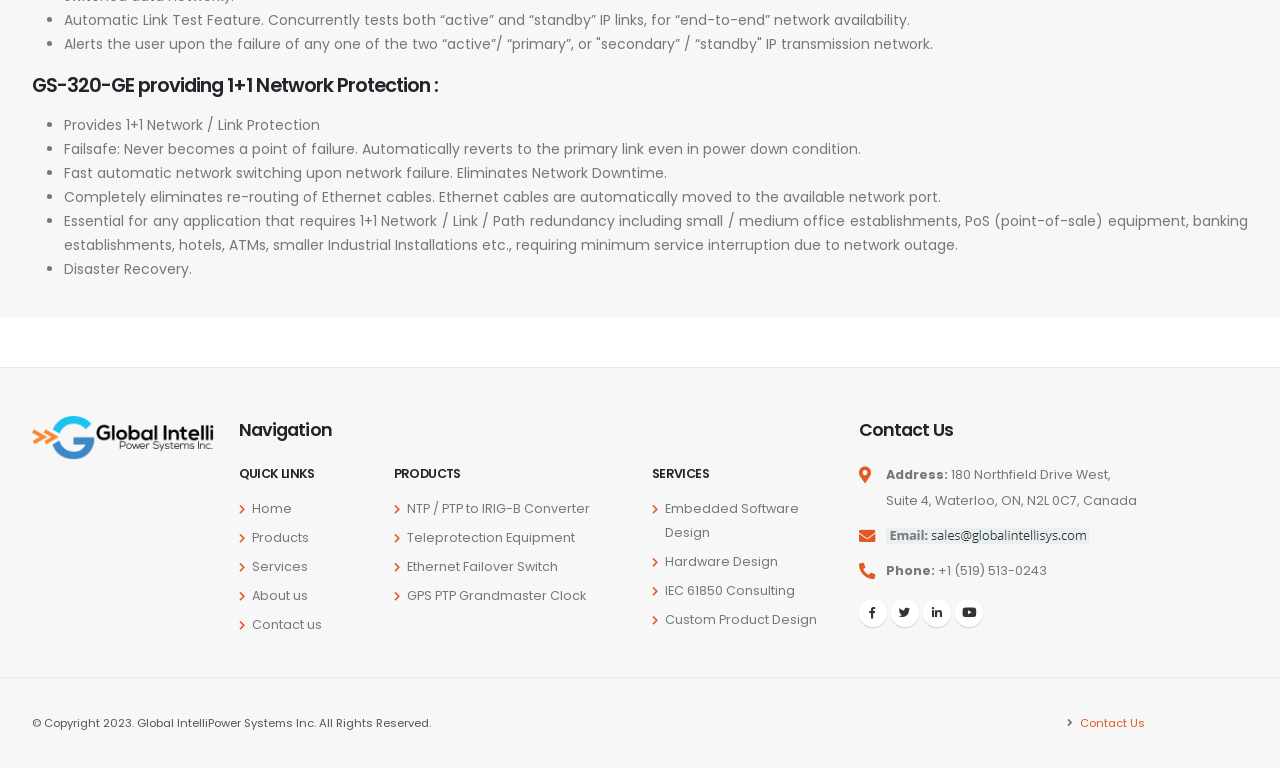Respond with a single word or phrase to the following question:
What is the phone number of Global IntelliPower Systems Inc.?

+1 (519) 513-0243